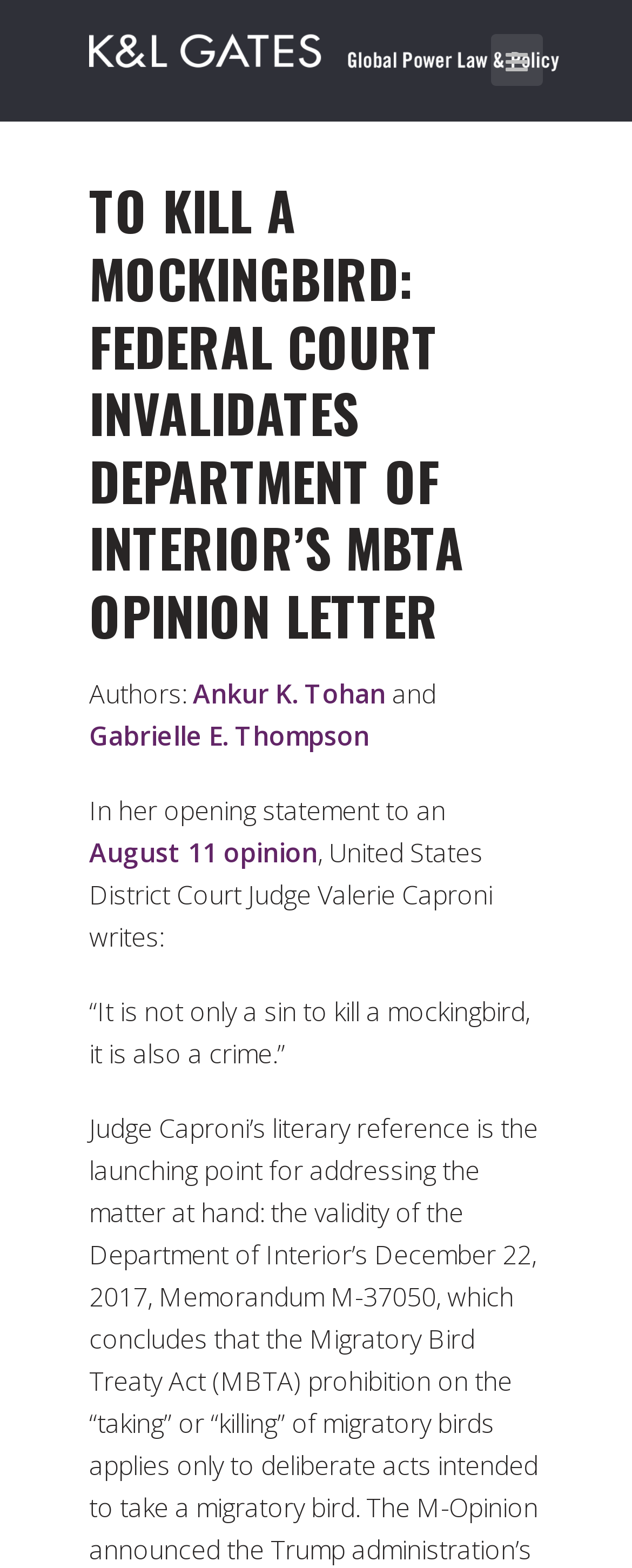Please study the image and answer the question comprehensively:
What is the date of the opinion mentioned in the article?

The date of the opinion is mentioned in the article as a link, which says 'August 11 opinion'. This link is part of the content and is related to the United States District Court Judge Valerie Caproni's opening statement.